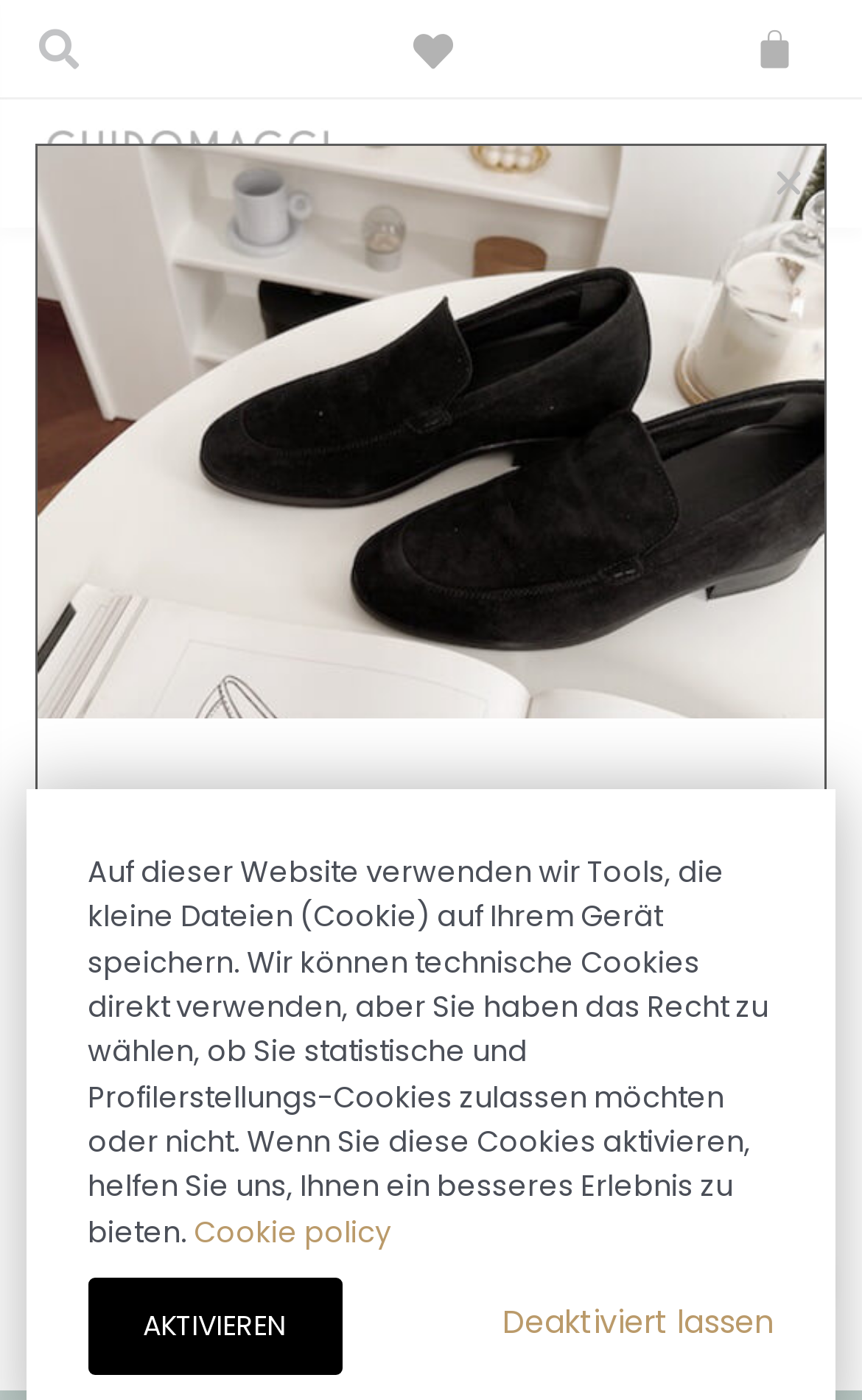Please specify the bounding box coordinates of the clickable region to carry out the following instruction: "Search in the calendar". The coordinates should be four float numbers between 0 and 1, in the format [left, top, right, bottom].

None